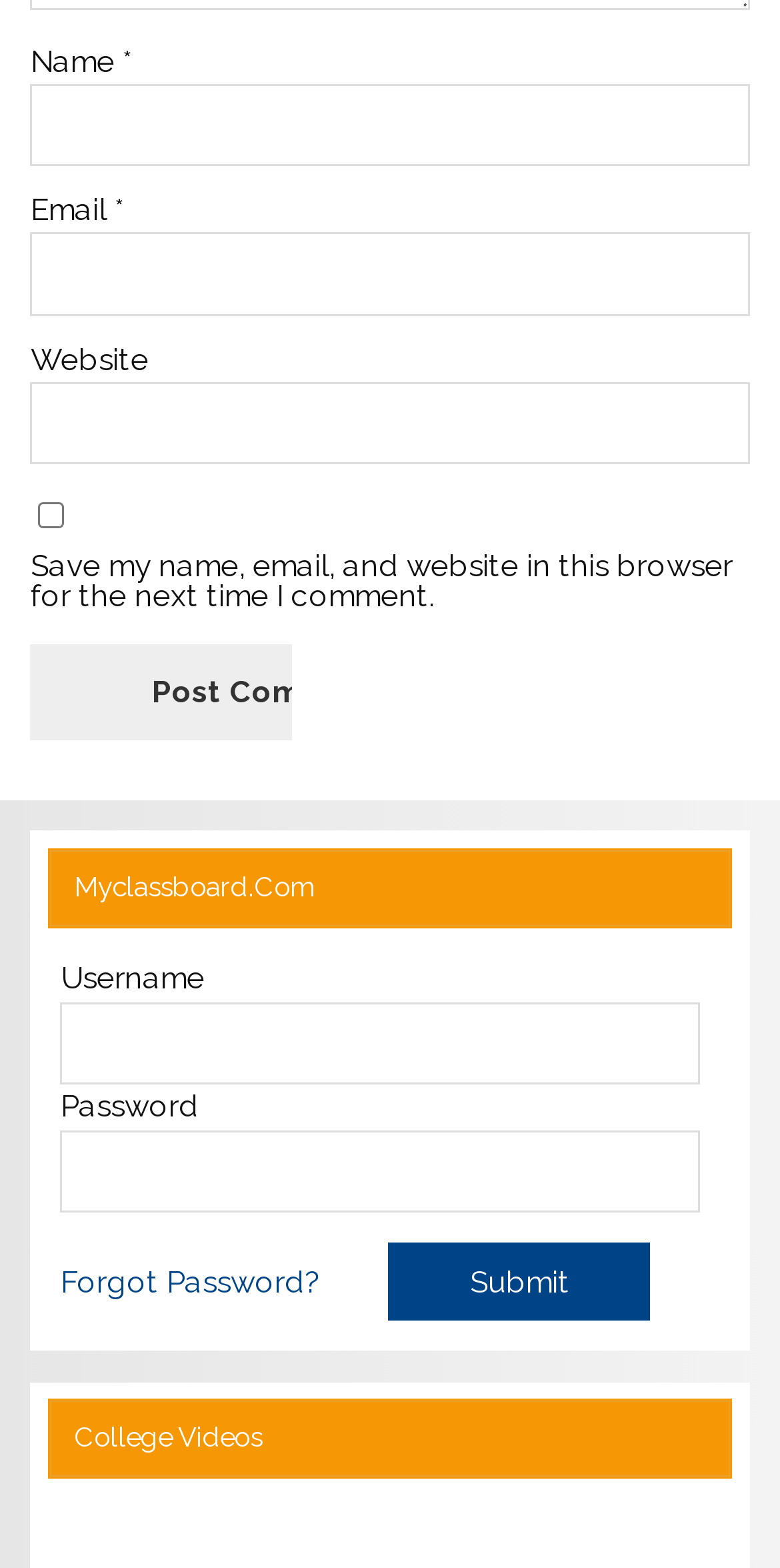Highlight the bounding box coordinates of the element you need to click to perform the following instruction: "Read WordPress News."

None